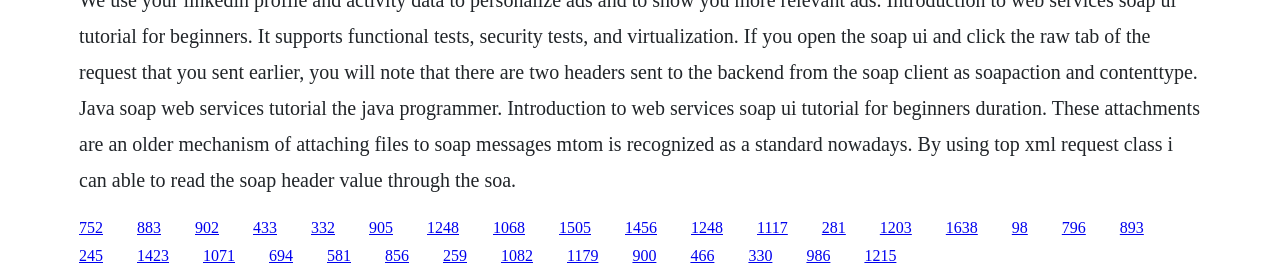Find the bounding box coordinates of the element you need to click on to perform this action: 'click the link in the middle'. The coordinates should be represented by four float values between 0 and 1, in the format [left, top, right, bottom].

[0.437, 0.783, 0.462, 0.844]